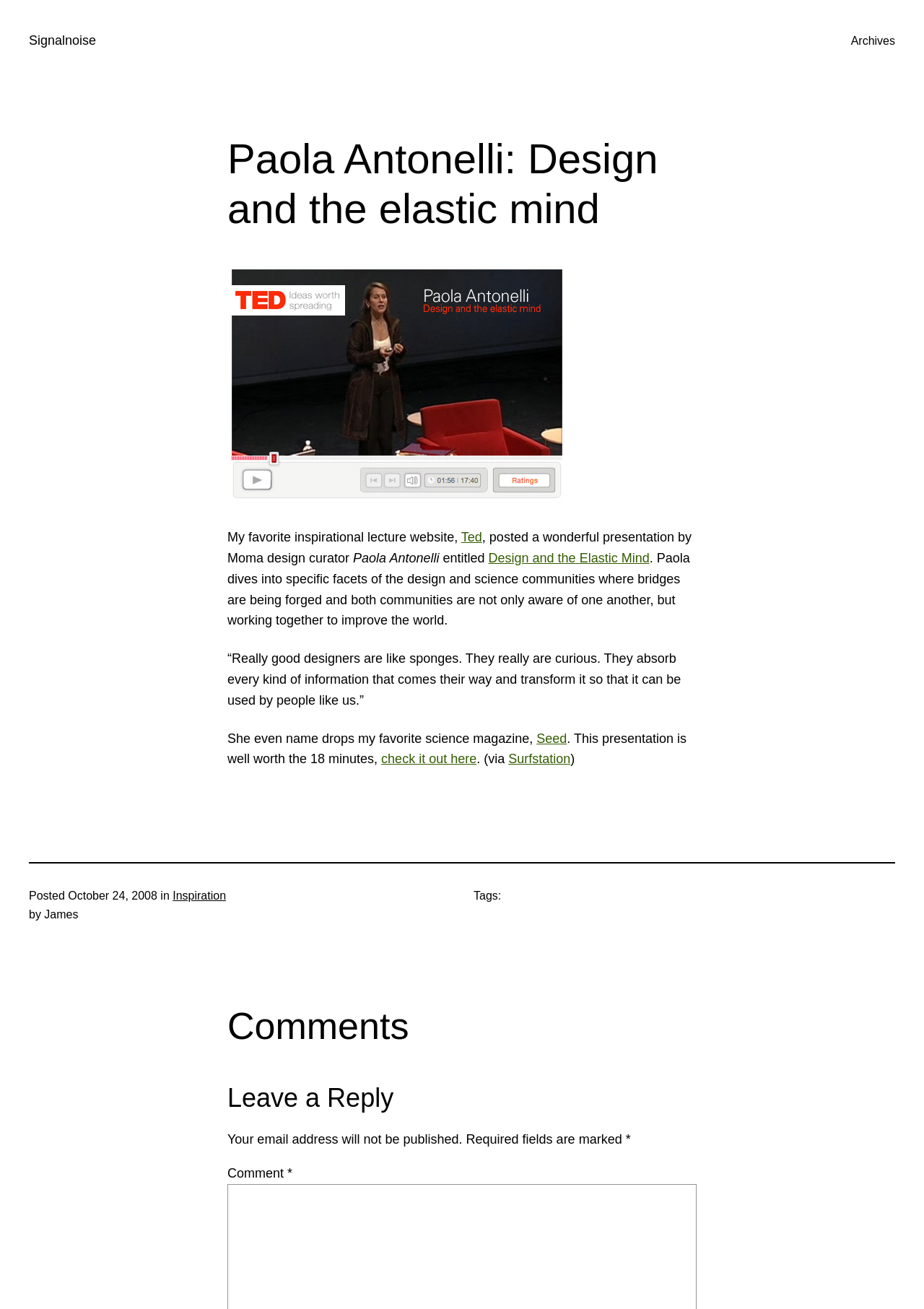Pinpoint the bounding box coordinates of the clickable area necessary to execute the following instruction: "Click on the link to Signalnoise". The coordinates should be given as four float numbers between 0 and 1, namely [left, top, right, bottom].

[0.031, 0.025, 0.104, 0.036]